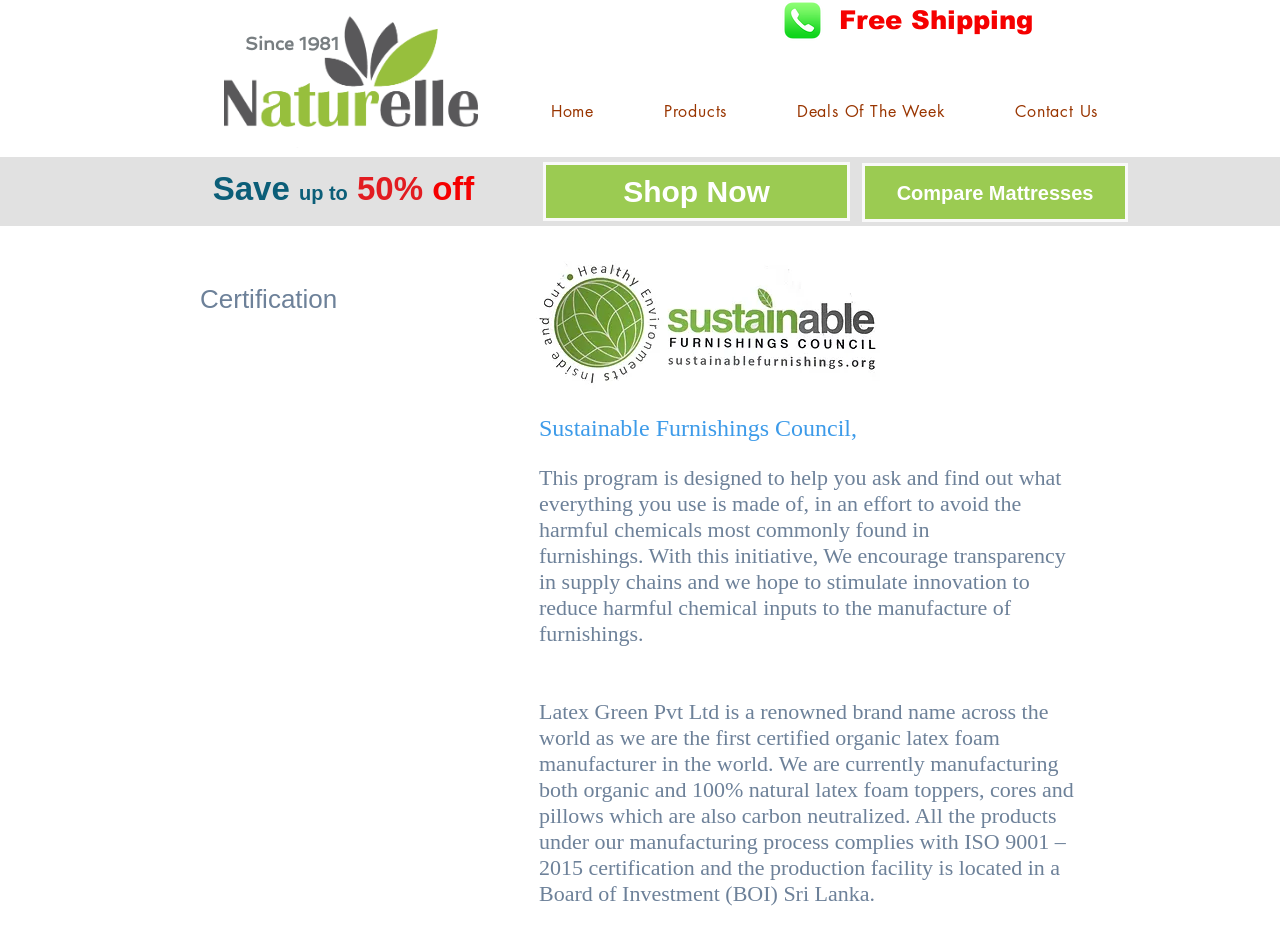What is the offer mentioned on the webpage?
Answer the question with detailed information derived from the image.

The offer mentioned on the webpage is a discount of up to 50% off on certain products, which is highlighted in a prominent section of the webpage with a heading 'Save up to 50% off'.